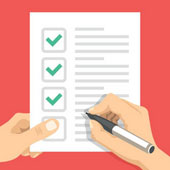What is the theme related to the image?
Using the visual information, answer the question in a single word or phrase.

Sash window tasks